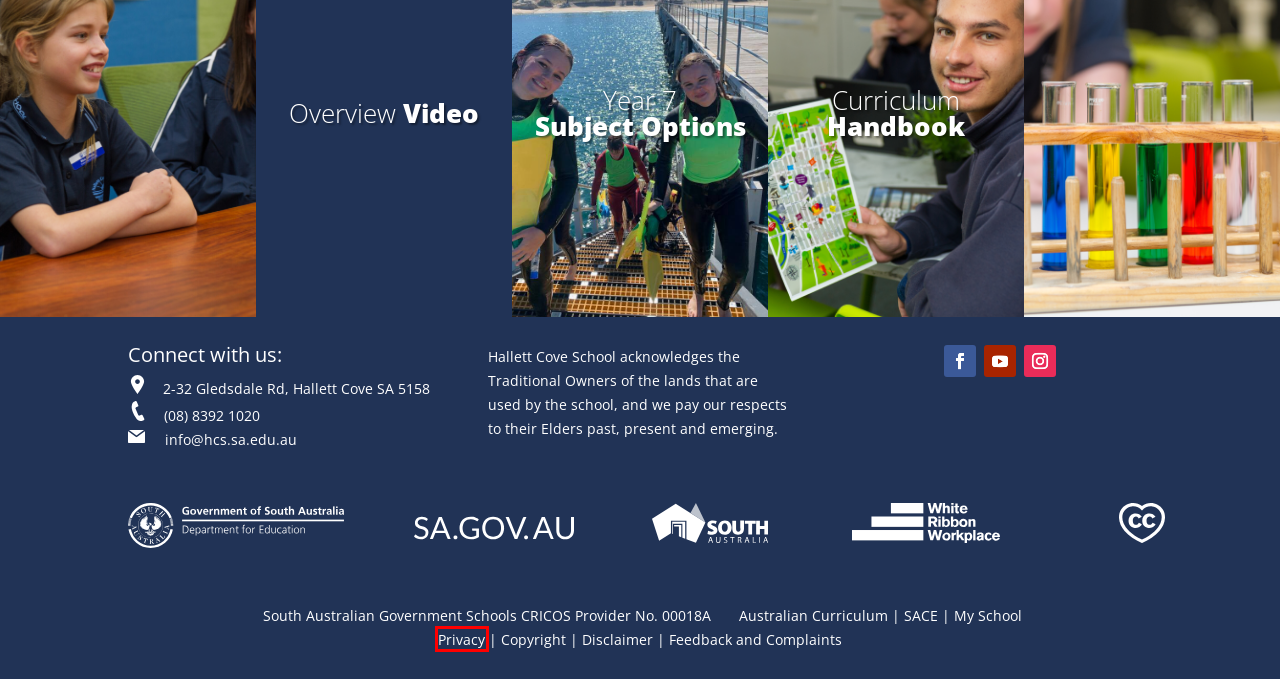Consider the screenshot of a webpage with a red bounding box around an element. Select the webpage description that best corresponds to the new page after clicking the element inside the red bounding box. Here are the candidates:
A. Hallett Cove School R-12 | Organisation | Respect | Personal Best | Caring | Listening
B. Finance | Hallett Cove School R-12
C. Disclaimer
D. School or preschool complaints
E. Home | The Australian Curriculum (Version 8.4)
F. Copyright and permission to use copyright material
G. Home | My School
H. Your privacy

H